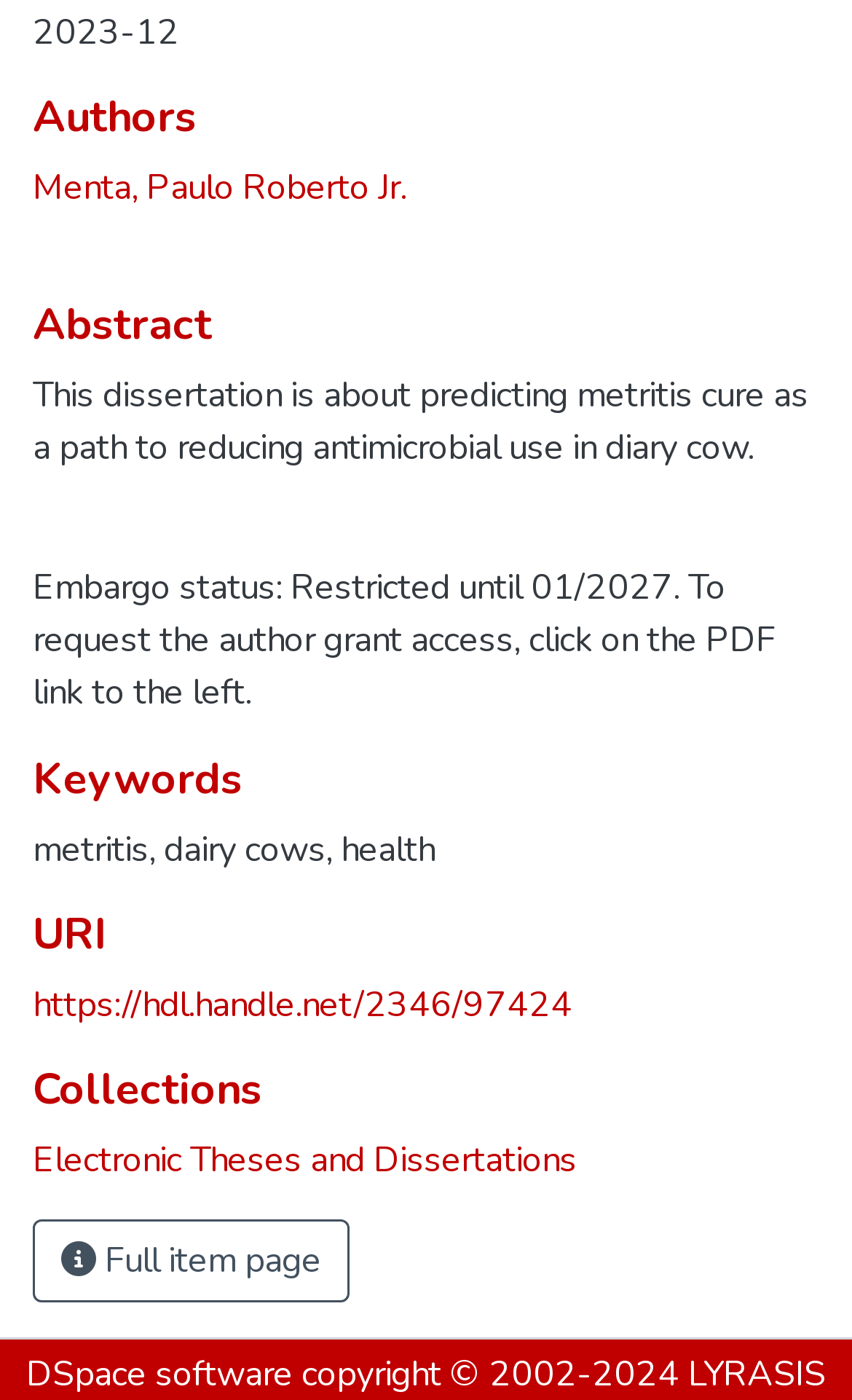Using the description "DSpace software", predict the bounding box of the relevant HTML element.

[0.031, 0.964, 0.344, 0.999]